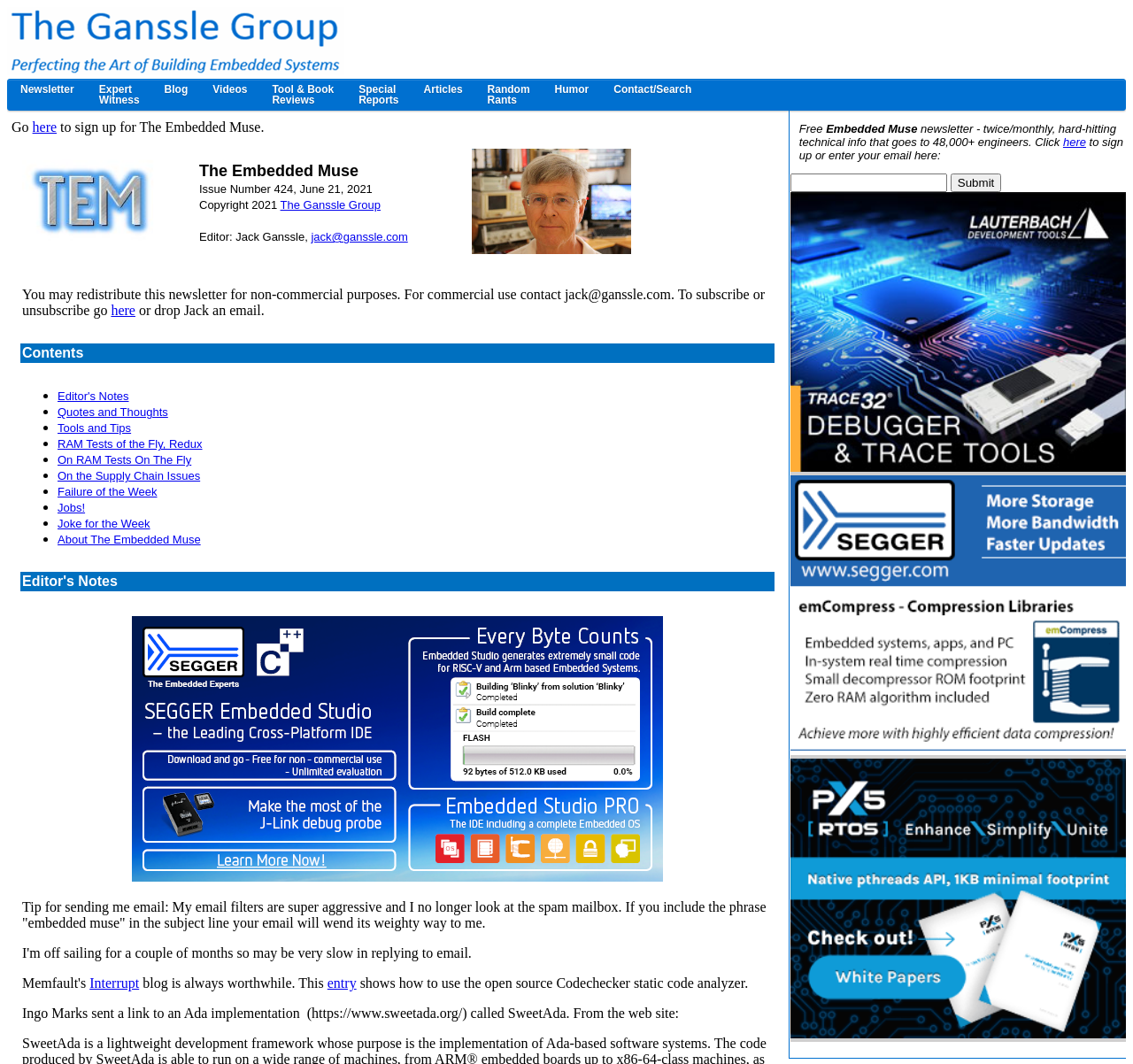Determine the bounding box coordinates of the section to be clicked to follow the instruction: "Click the 'Newsletter' link.". The coordinates should be given as four float numbers between 0 and 1, formatted as [left, top, right, bottom].

[0.007, 0.075, 0.076, 0.093]